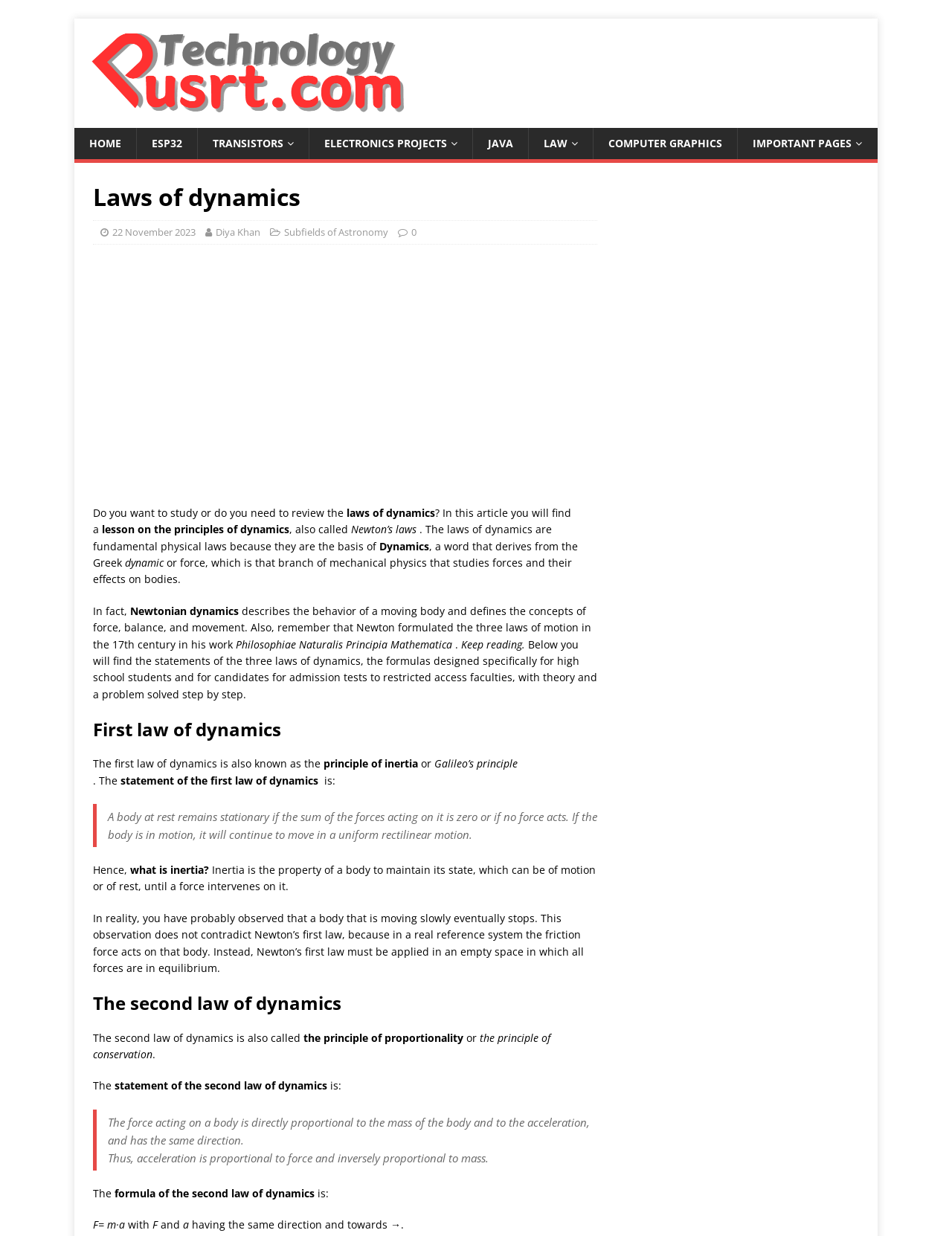Please mark the bounding box coordinates of the area that should be clicked to carry out the instruction: "Go to South Ayrshire Council homepage".

None